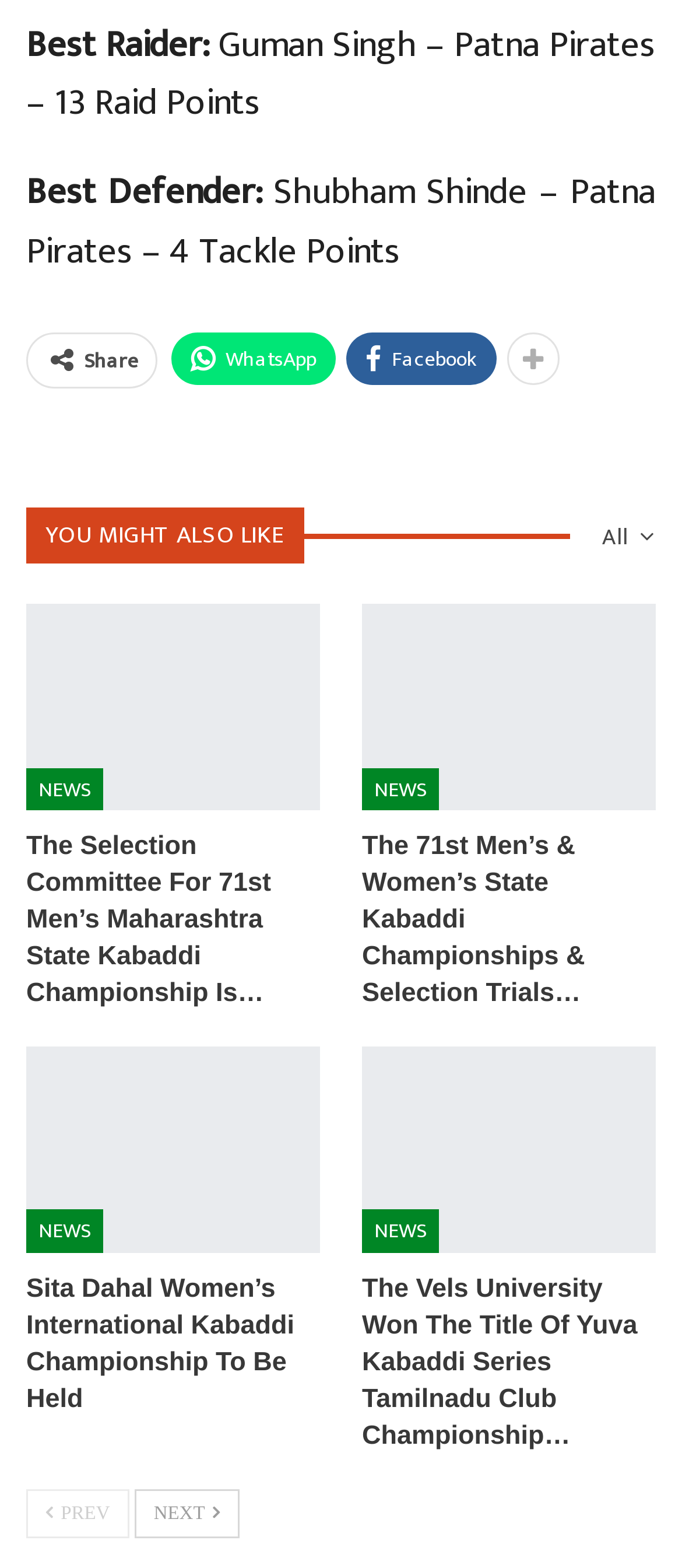Please identify the bounding box coordinates of the element's region that needs to be clicked to fulfill the following instruction: "Click on WhatsApp to share". The bounding box coordinates should consist of four float numbers between 0 and 1, i.e., [left, top, right, bottom].

[0.251, 0.212, 0.492, 0.246]